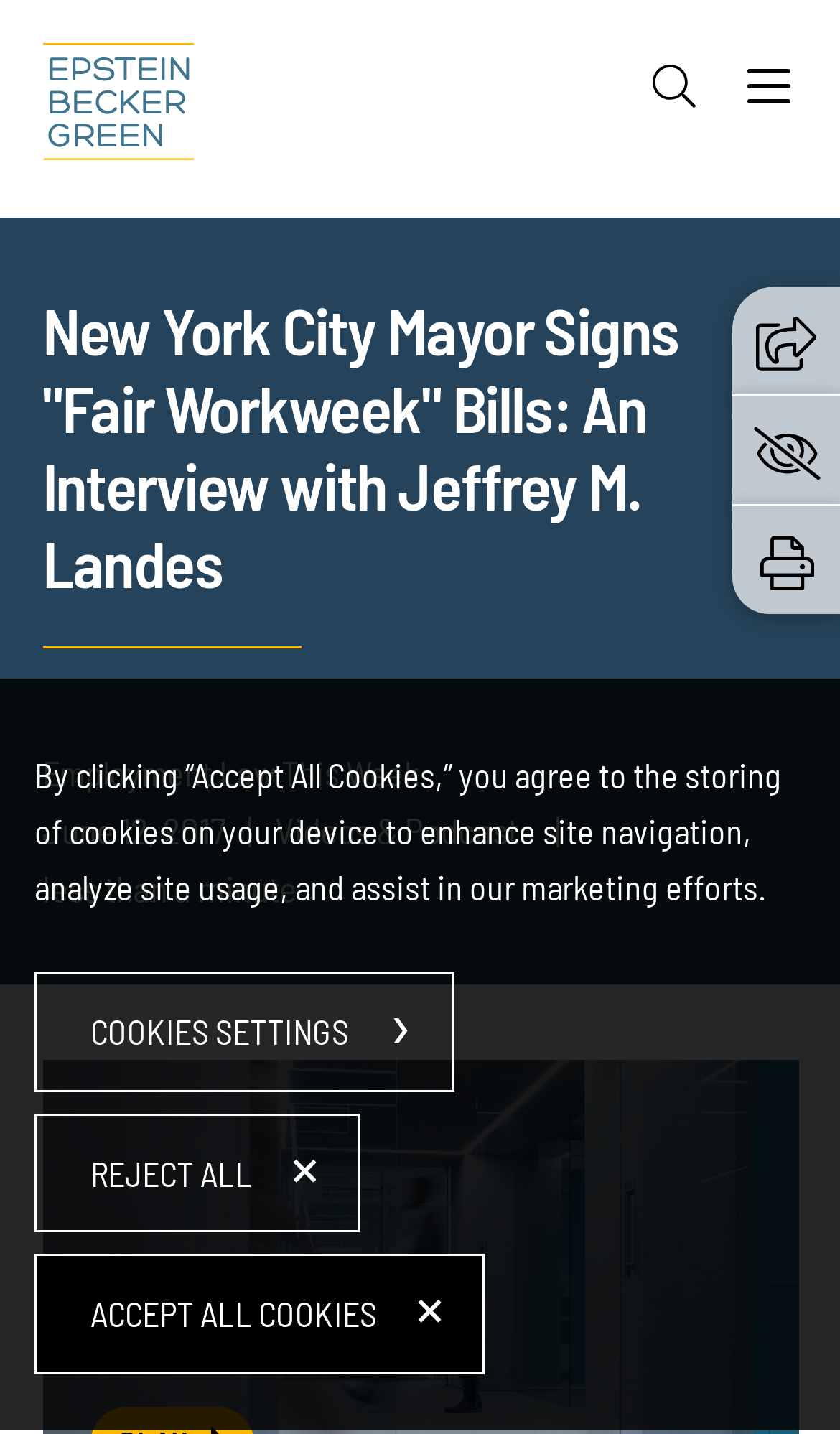How long is the video or podcast?
Answer with a single word or short phrase according to what you see in the image.

less than a minute